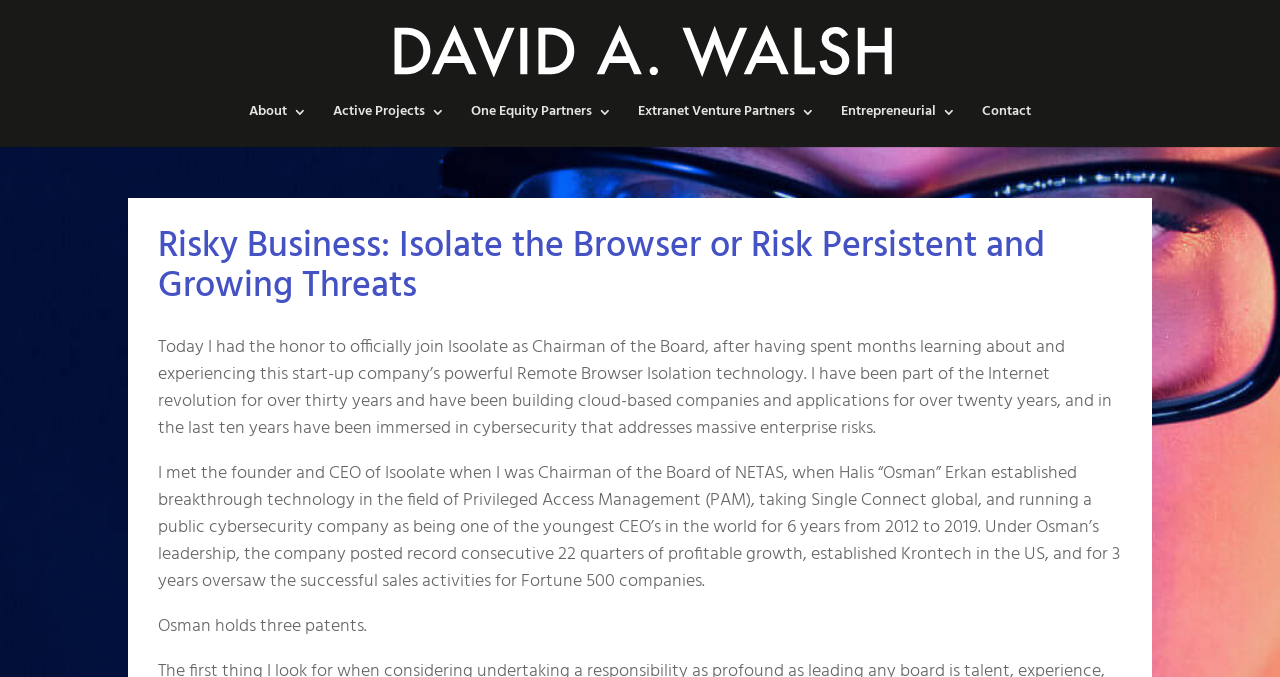Answer the question using only a single word or phrase: 
What is the technology mentioned in the article?

Remote Browser Isolation